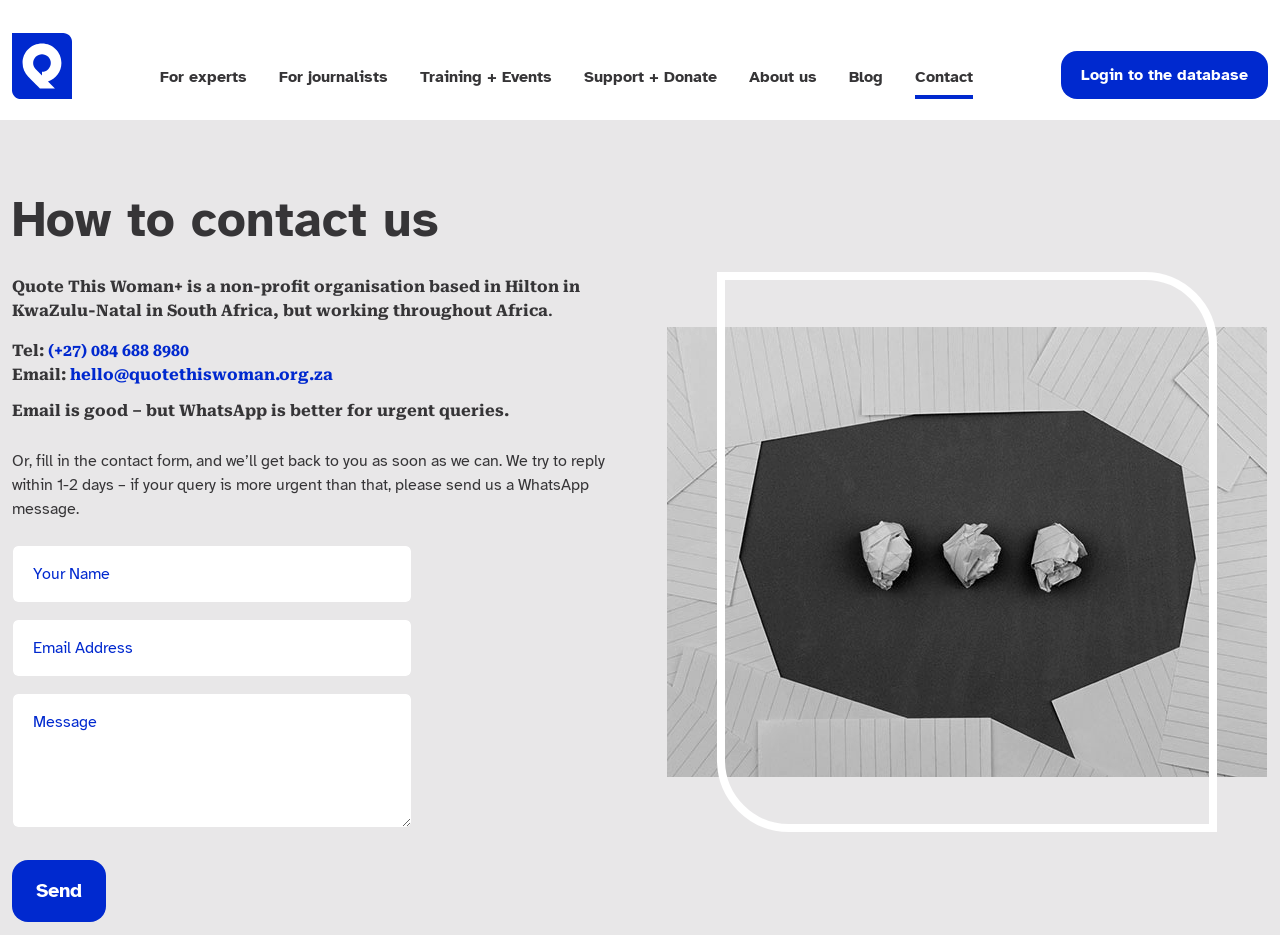Specify the bounding box coordinates of the area that needs to be clicked to achieve the following instruction: "Click the 'Send' button".

[0.009, 0.92, 0.083, 0.986]